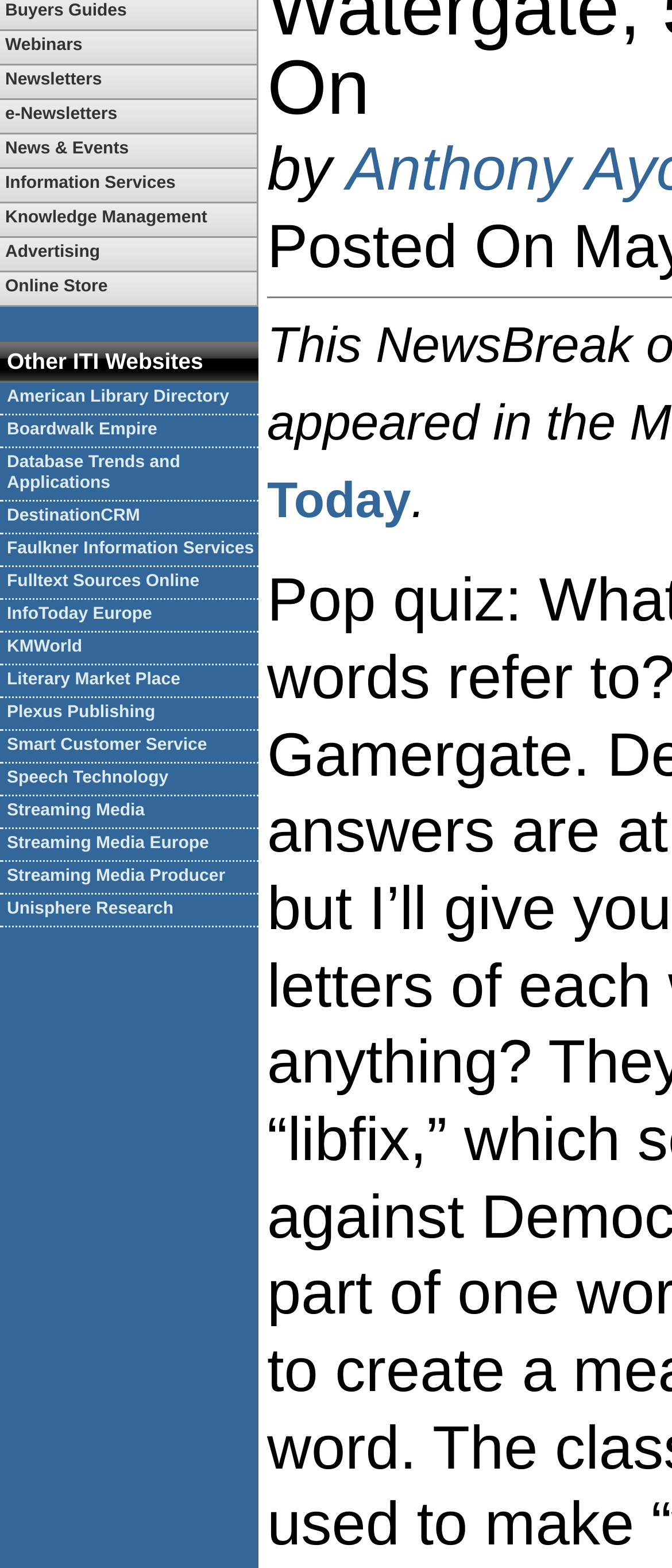Determine the bounding box of the UI component based on this description: "KMWorld". The bounding box coordinates should be four float values between 0 and 1, i.e., [left, top, right, bottom].

[0.0, 0.403, 0.385, 0.424]